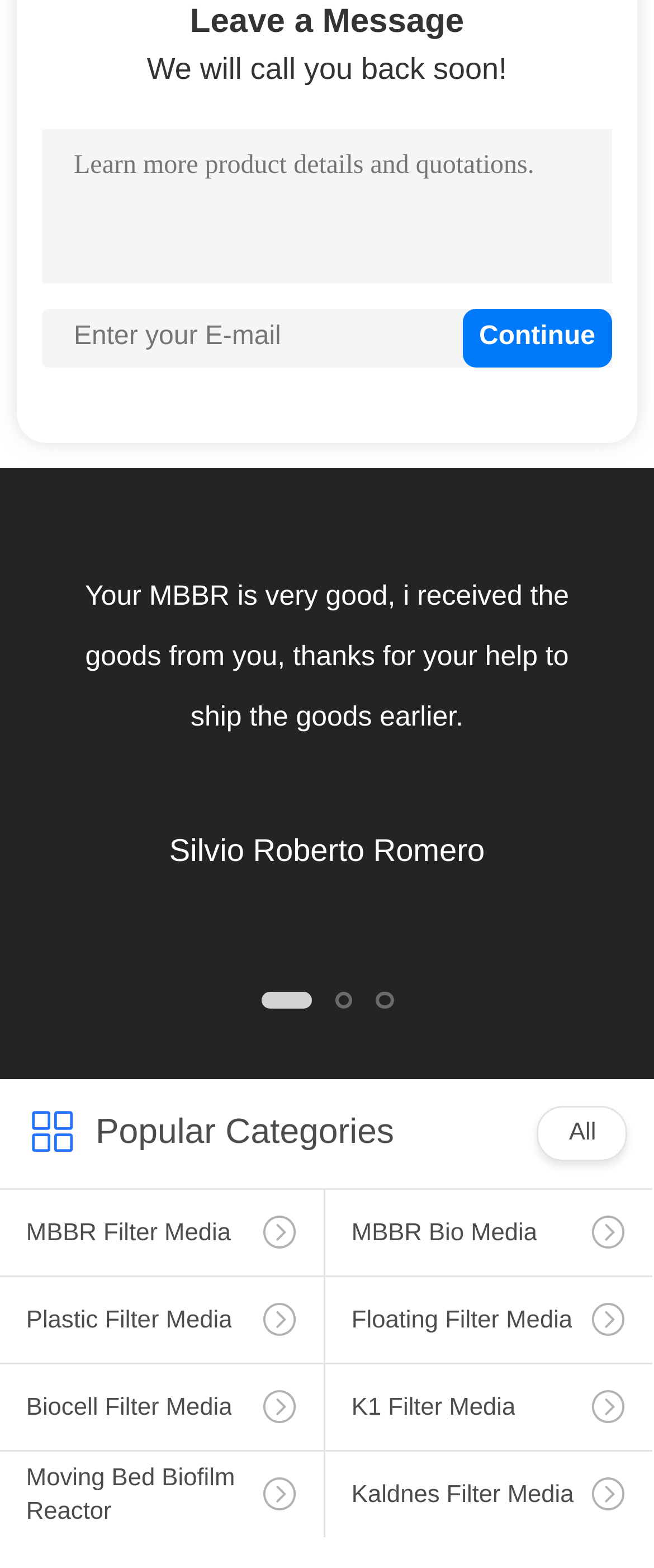Pinpoint the bounding box coordinates of the element you need to click to execute the following instruction: "Click Continue". The bounding box should be represented by four float numbers between 0 and 1, in the format [left, top, right, bottom].

[0.707, 0.197, 0.936, 0.234]